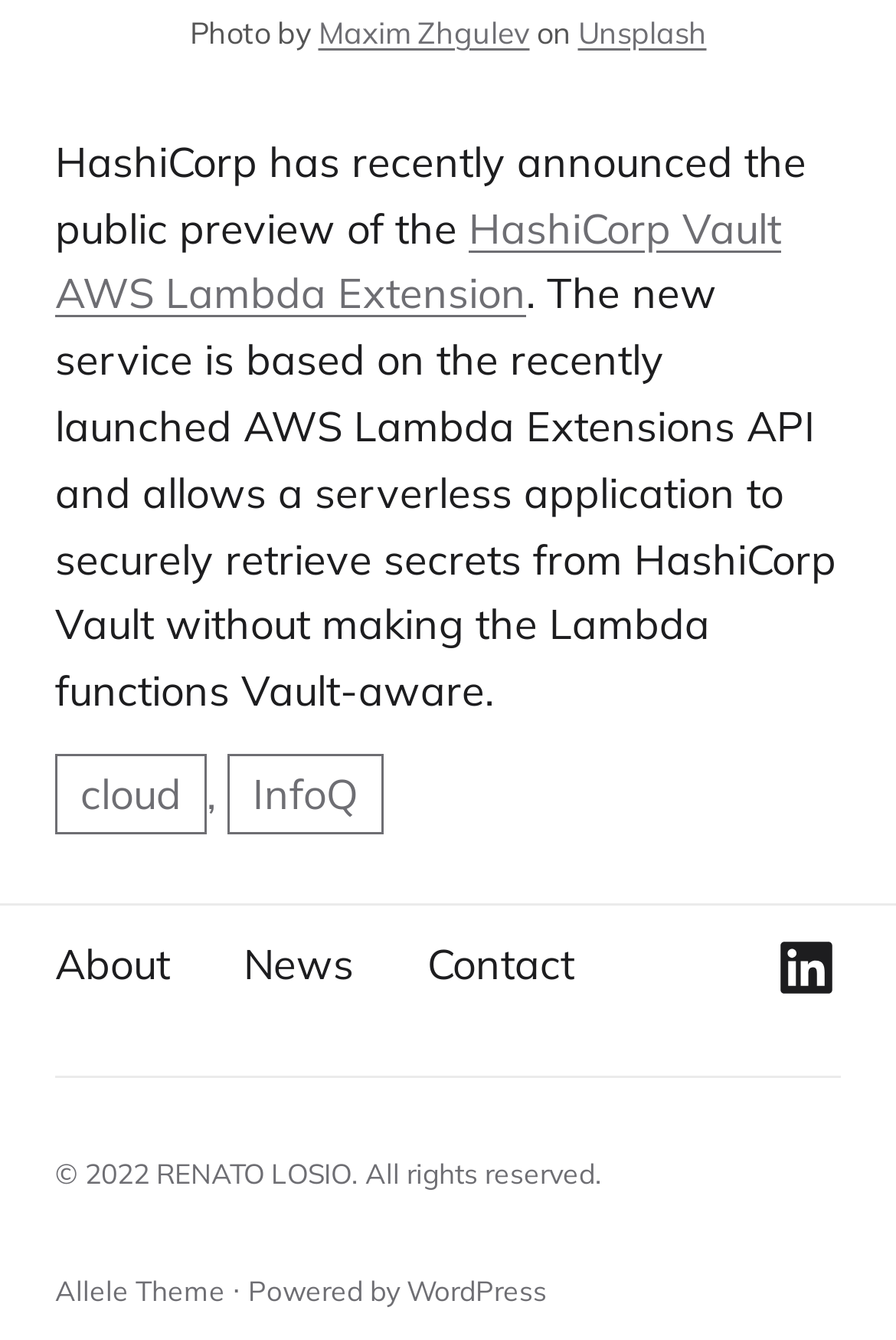Please find the bounding box coordinates of the element that must be clicked to perform the given instruction: "Read more about cloud". The coordinates should be four float numbers from 0 to 1, i.e., [left, top, right, bottom].

[0.062, 0.563, 0.231, 0.623]